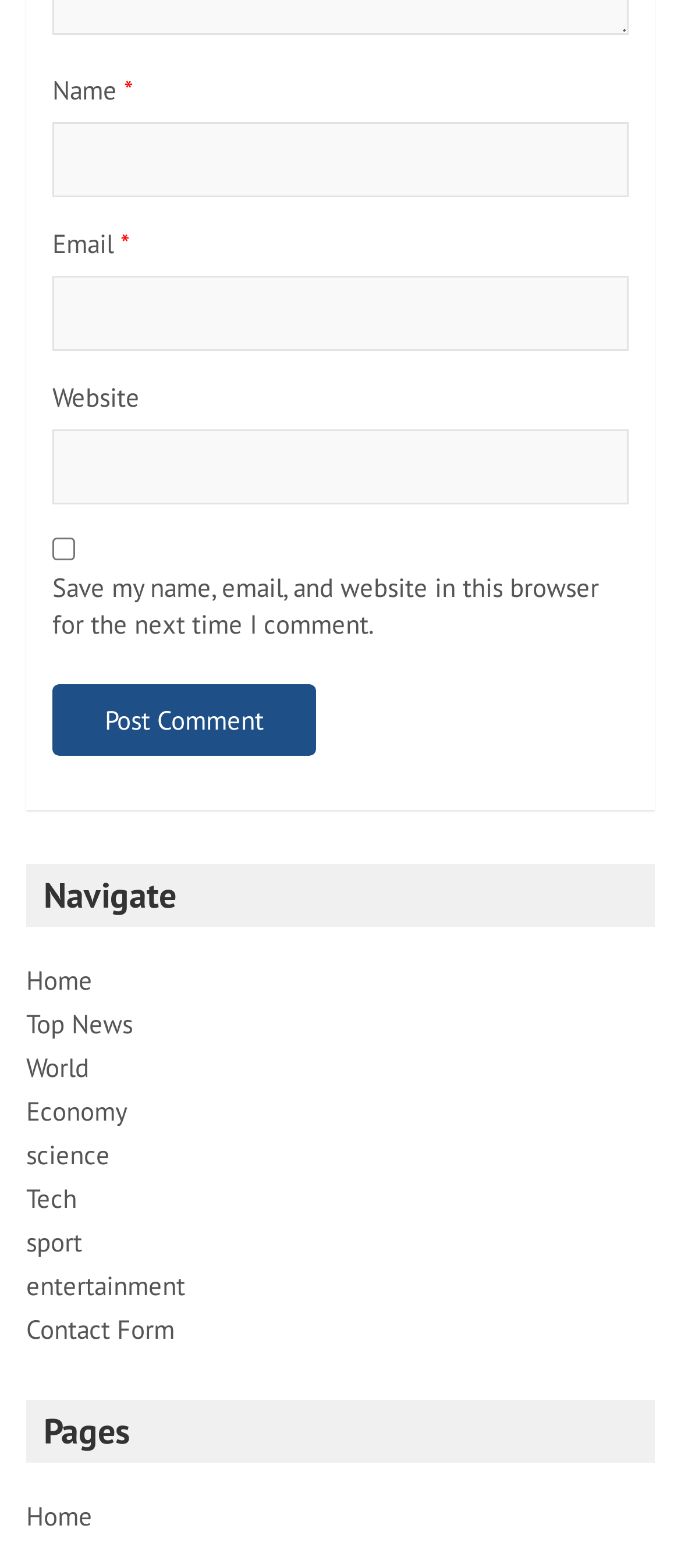How many navigation links are available?
Look at the screenshot and respond with a single word or phrase.

10